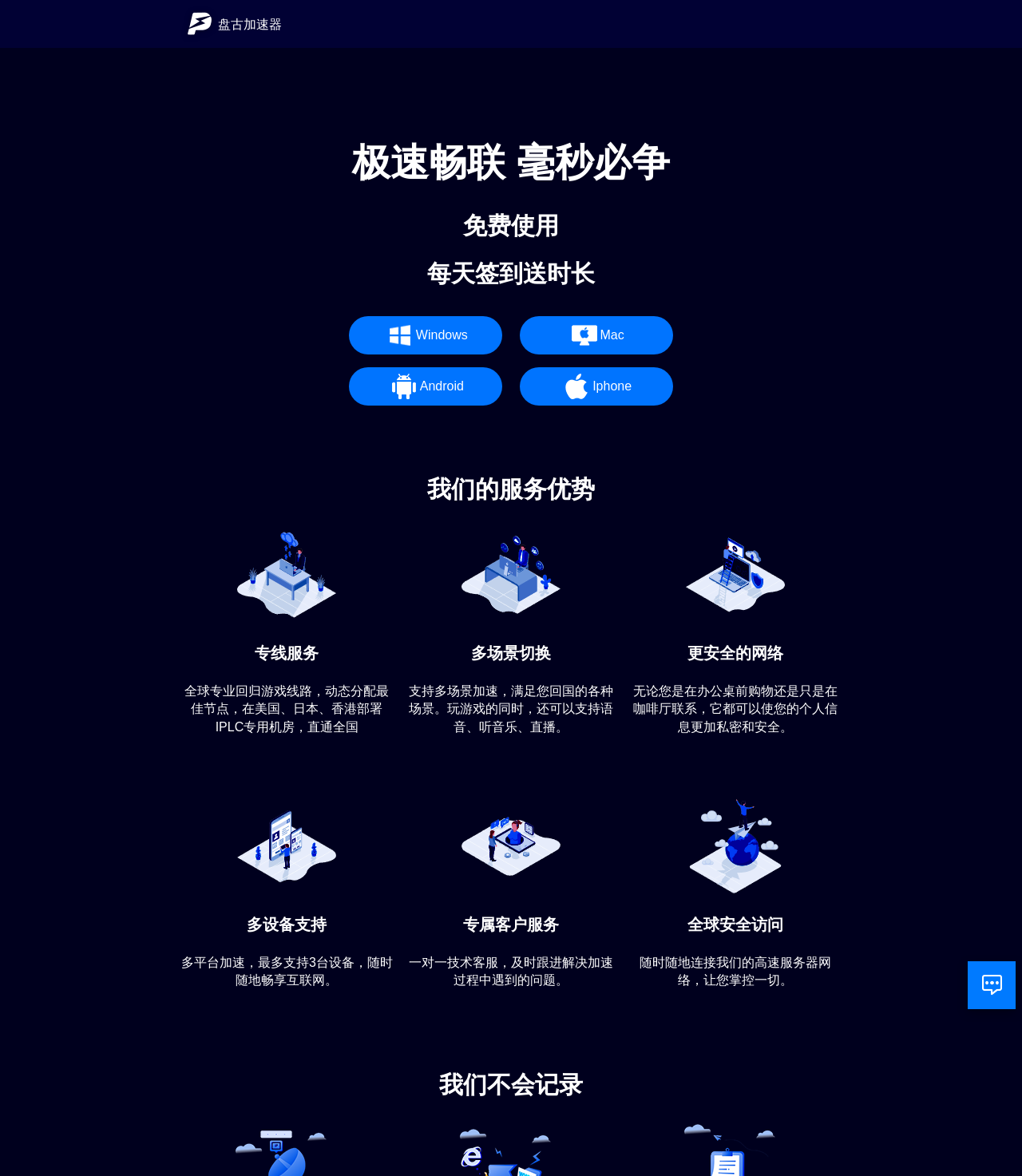Provide a brief response to the question below using a single word or phrase: 
What is the benefit of using this accelerator service?

Faster and more secure internet access